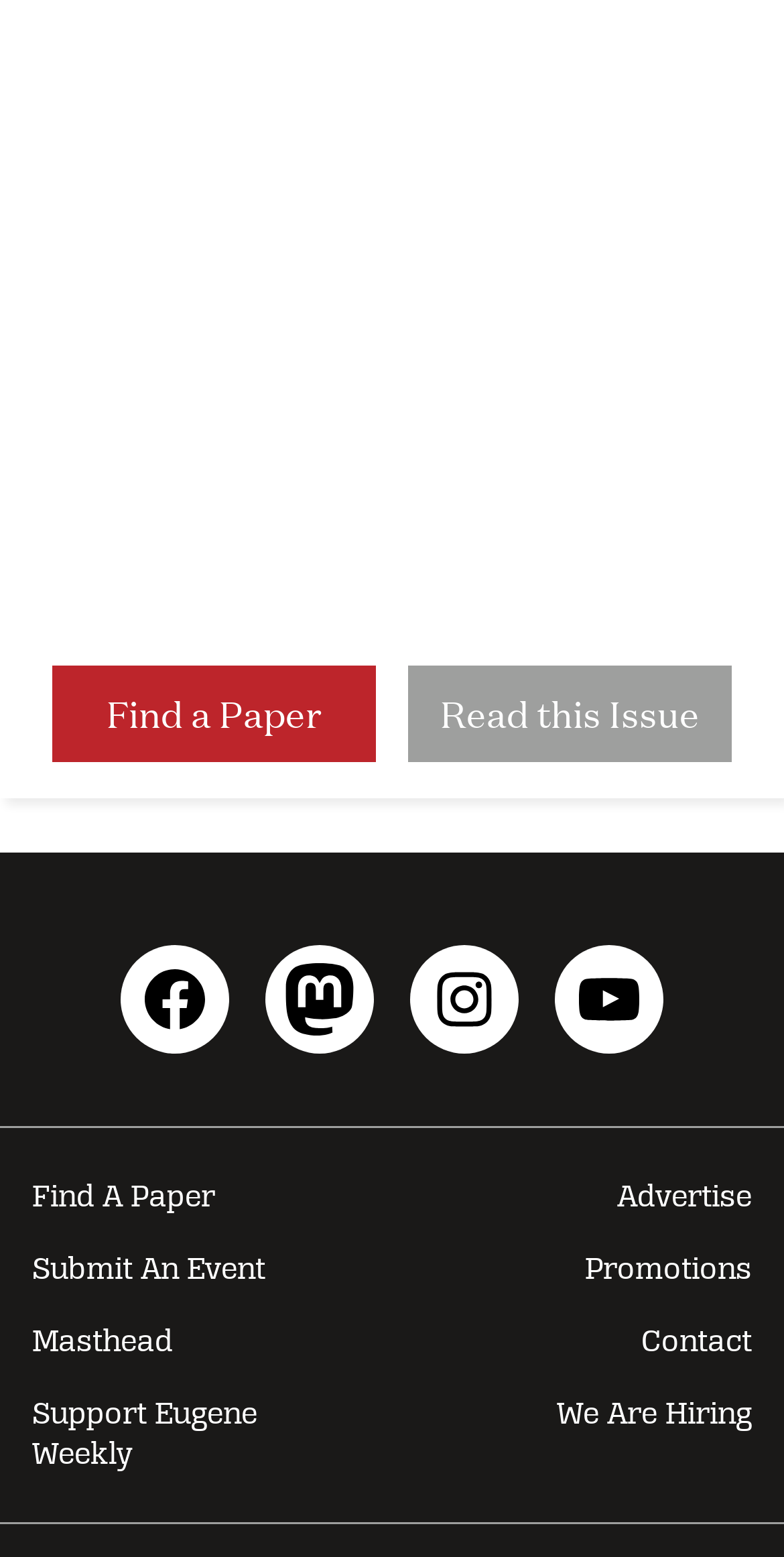Can you find the bounding box coordinates for the element that needs to be clicked to execute this instruction: "Find a paper"? The coordinates should be given as four float numbers between 0 and 1, i.e., [left, top, right, bottom].

[0.065, 0.428, 0.481, 0.49]